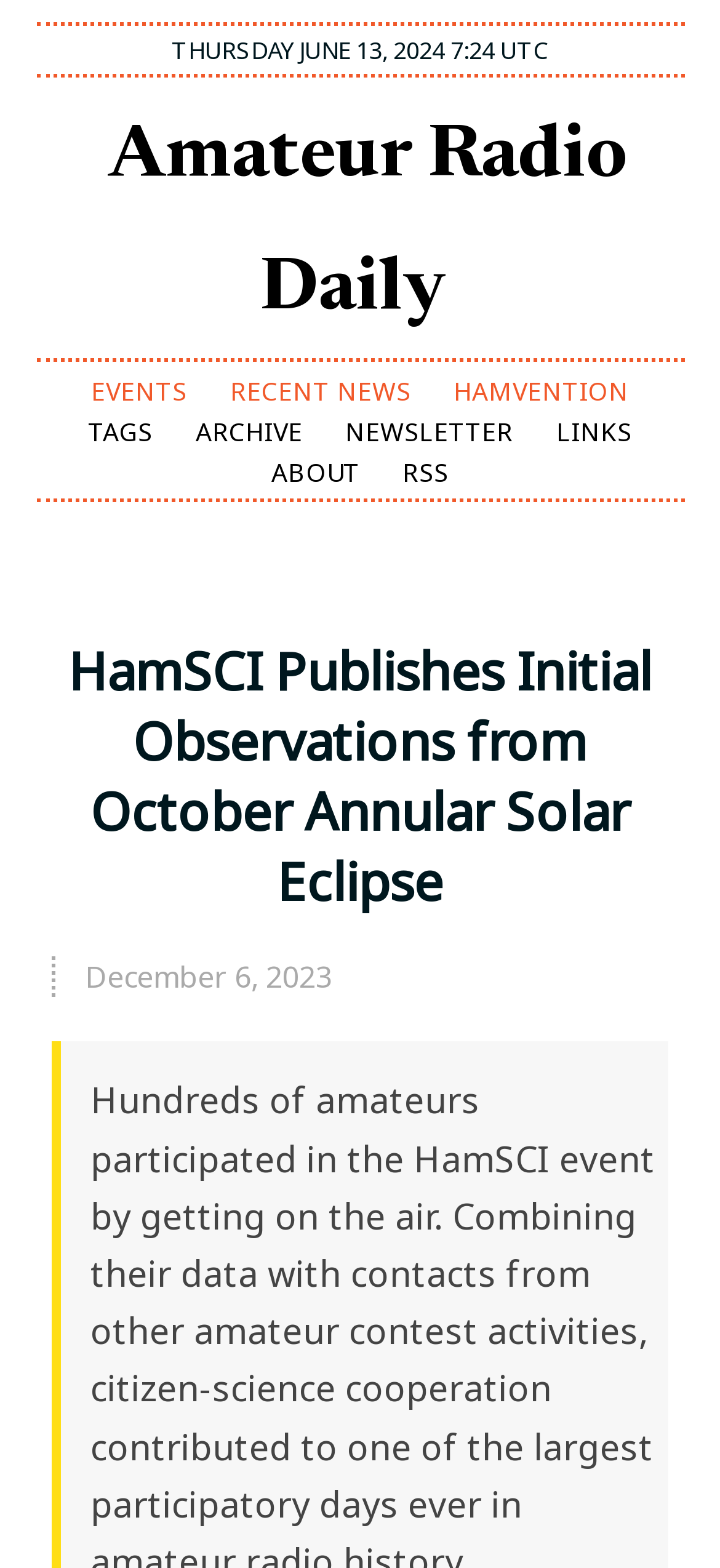Respond to the following question with a brief word or phrase:
What is the time of the article?

7:24 UTC